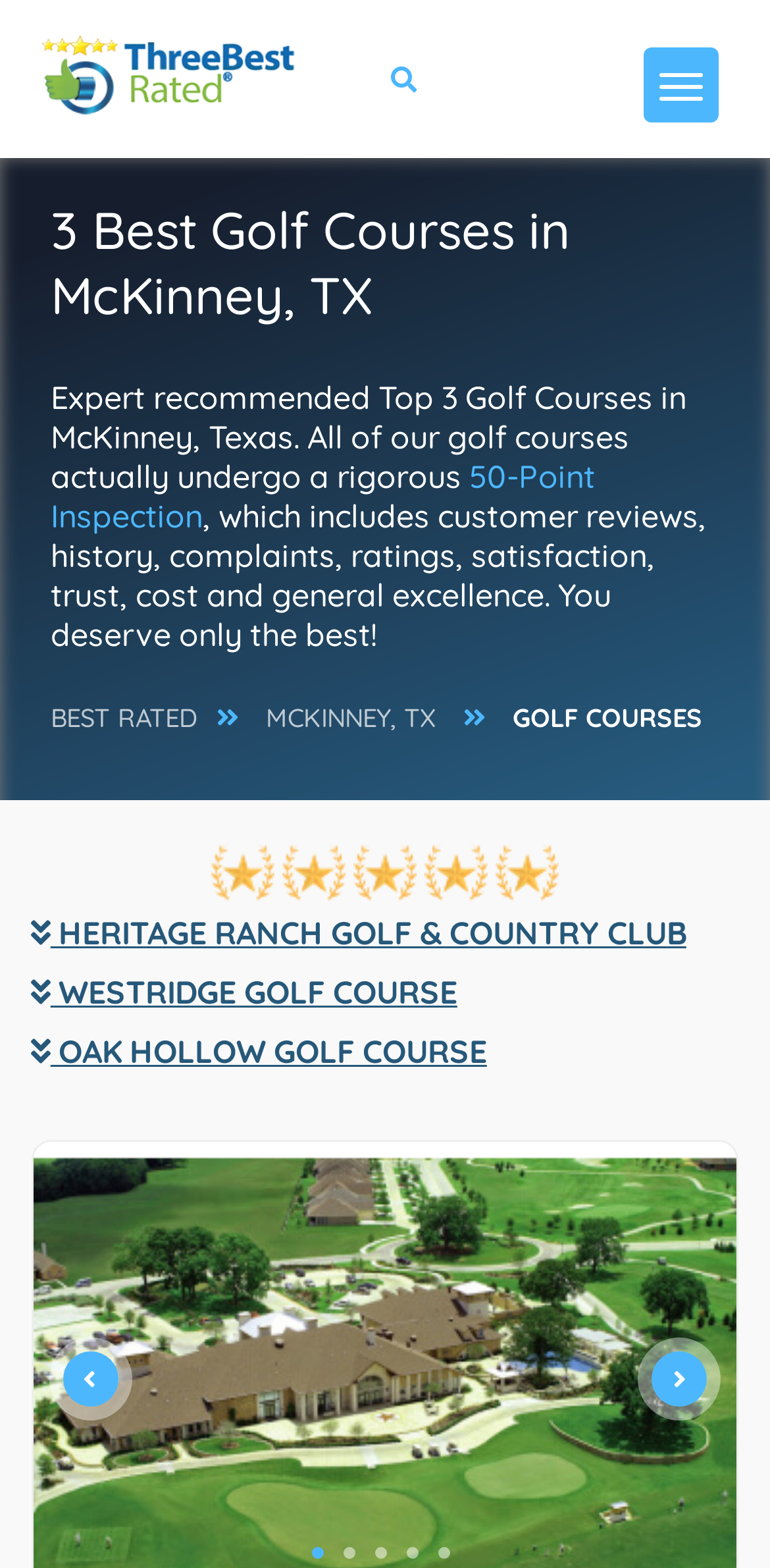Given the element description, predict the bounding box coordinates in the format (top-left x, top-left y, bottom-right x, bottom-right y), using floating point numbers between 0 and 1: MCKINNEY, TX

[0.319, 0.442, 0.591, 0.472]